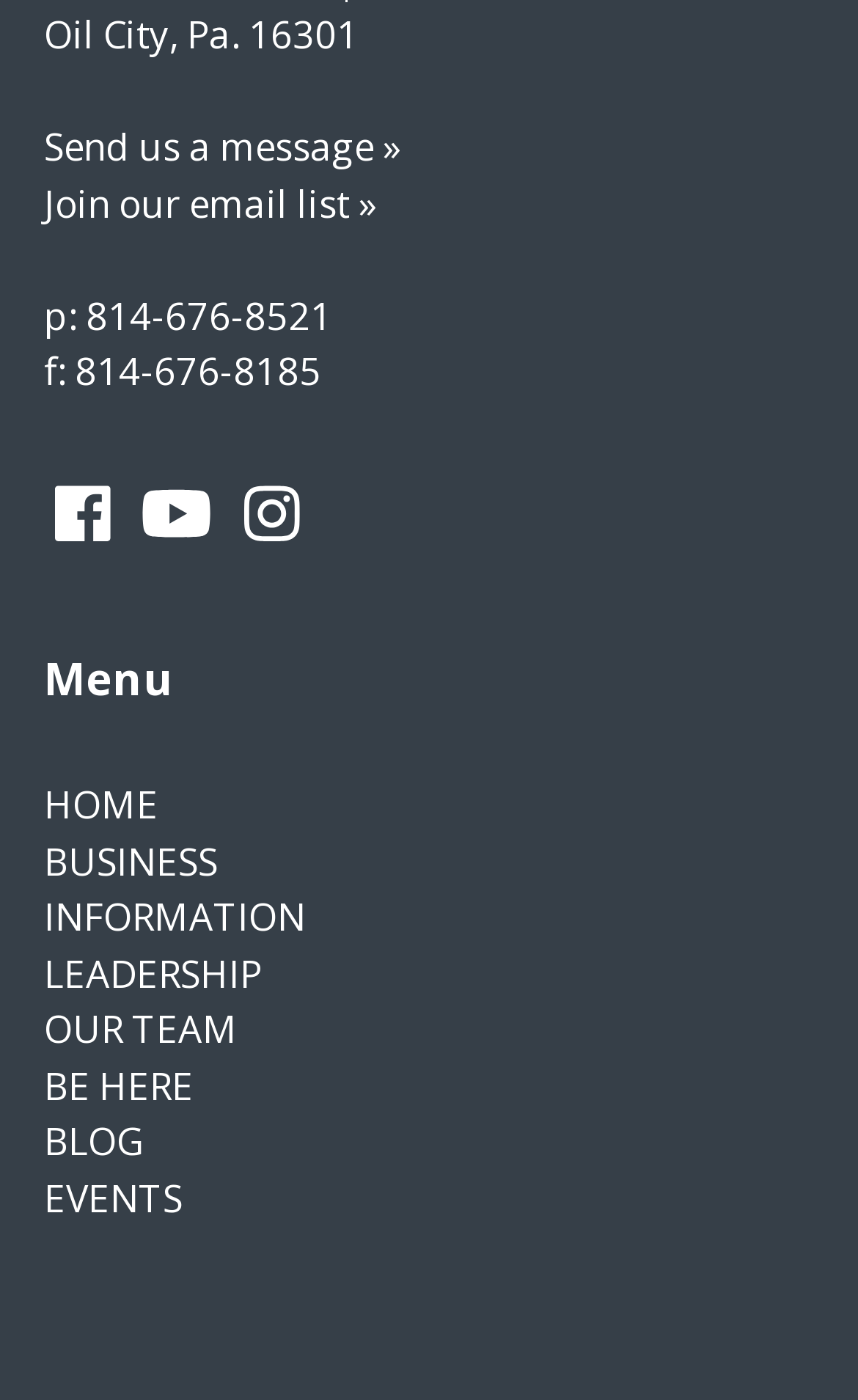Utilize the information from the image to answer the question in detail:
What is the phone number to call?

I found the phone number by looking at the link element with the text 'p: 814-676-8521' which is located at the top of the page, below the address.